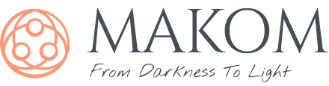What is the purpose of the logo? Please answer the question using a single word or phrase based on the image.

To serve as a memorable identifier